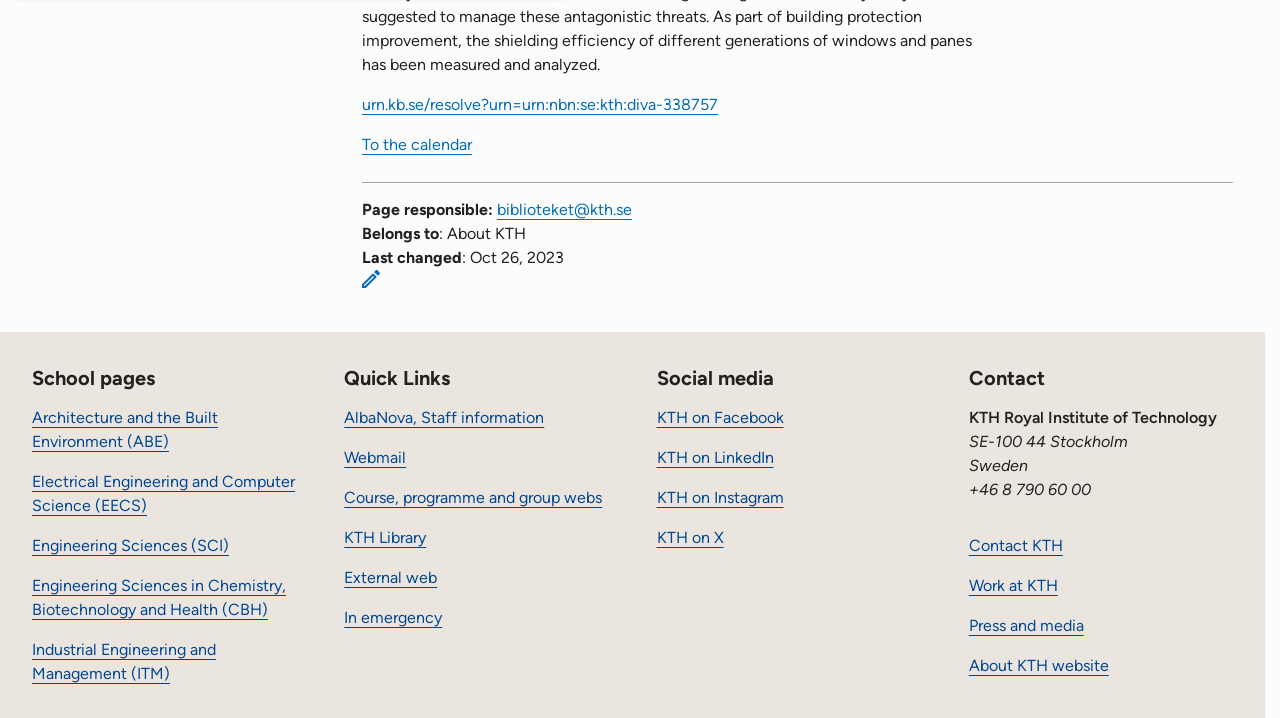Please locate the bounding box coordinates for the element that should be clicked to achieve the following instruction: "Contact KTH". Ensure the coordinates are given as four float numbers between 0 and 1, i.e., [left, top, right, bottom].

[0.757, 0.747, 0.83, 0.773]